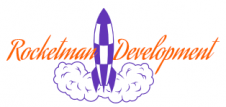What is the background of the logo?
Based on the visual details in the image, please answer the question thoroughly.

The caption describes the logo of Rocketman Development as having a stylized rocket set against a backdrop of fluffy clouds, which indicates the background of the logo.